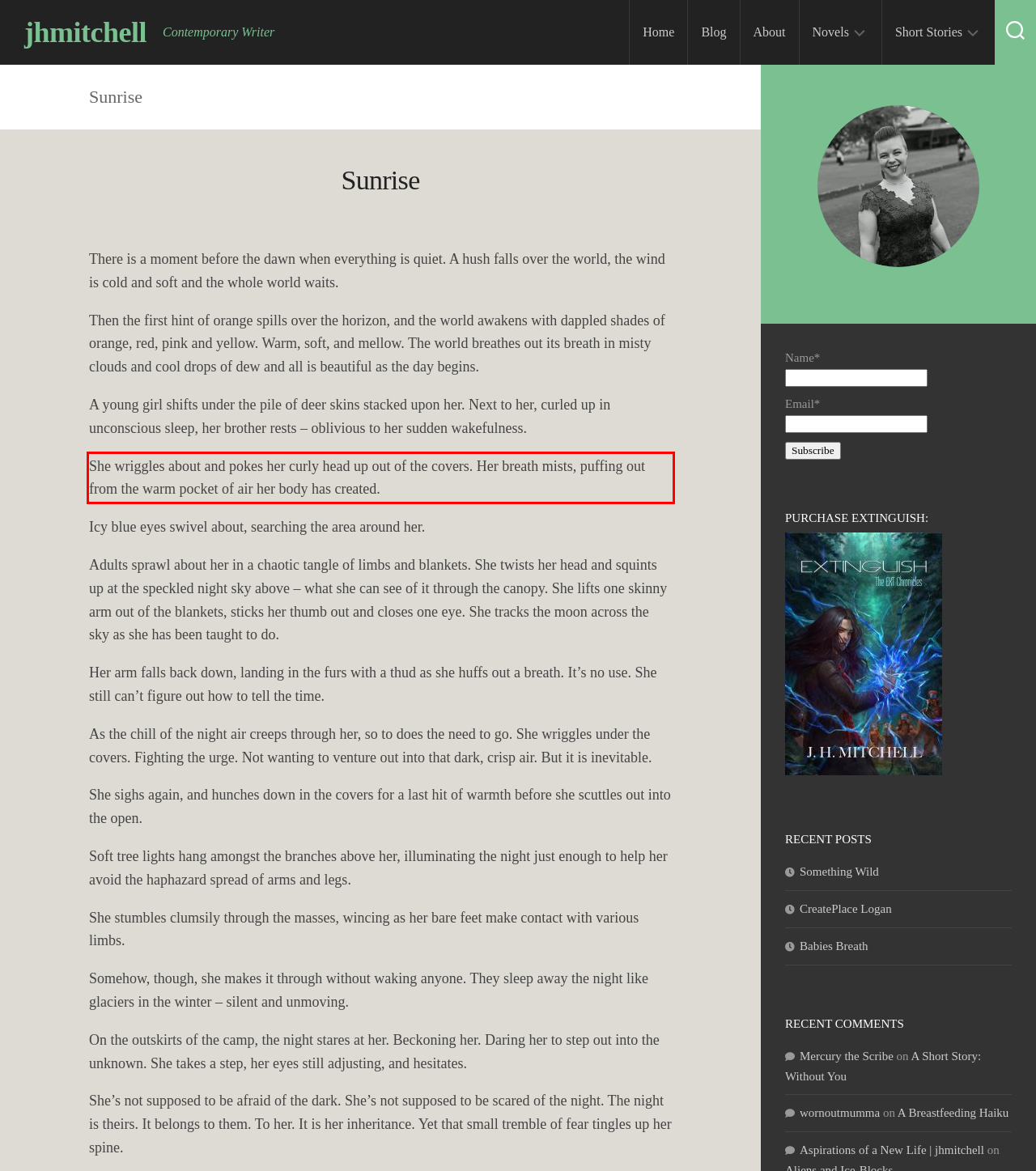Please take the screenshot of the webpage, find the red bounding box, and generate the text content that is within this red bounding box.

She wriggles about and pokes her curly head up out of the covers. Her breath mists, puffing out from the warm pocket of air her body has created.